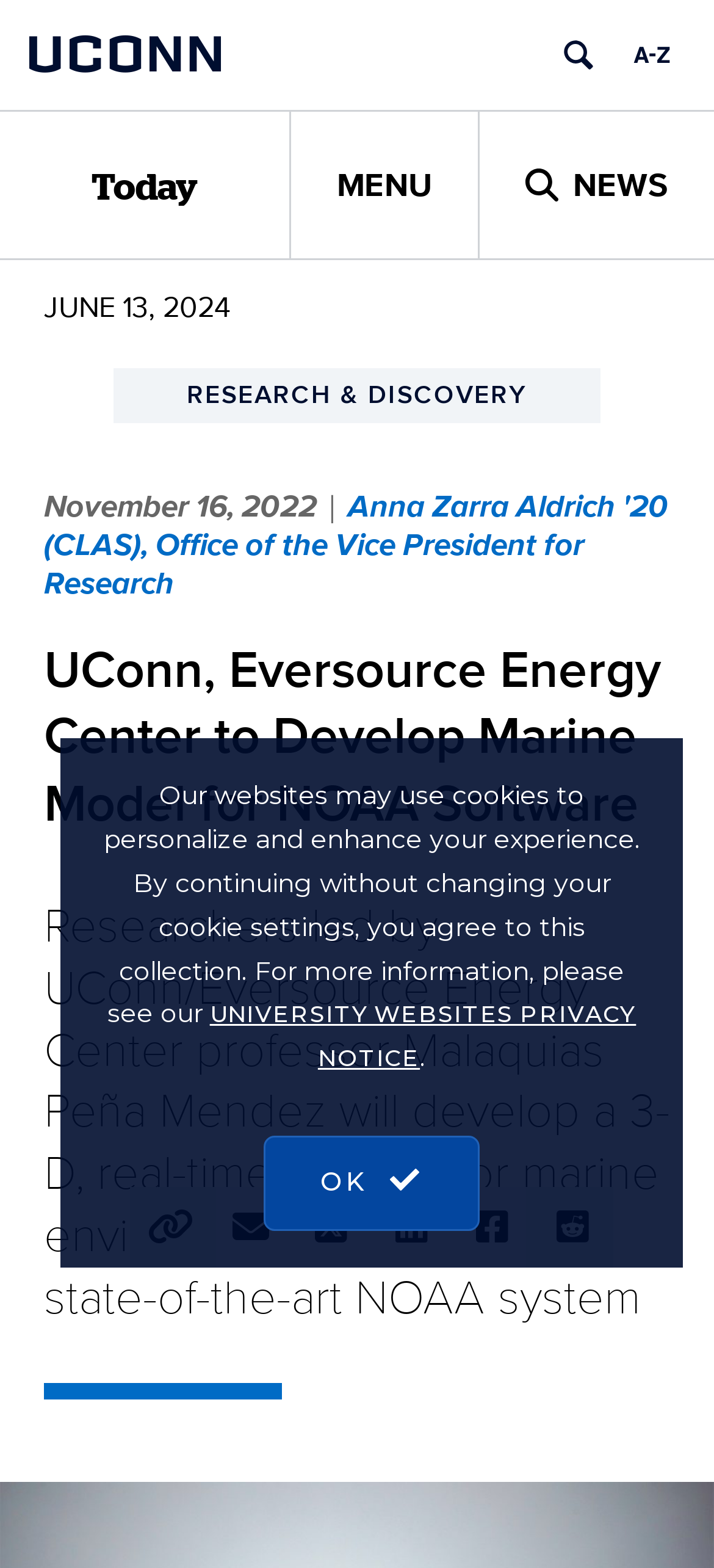Locate and provide the bounding box coordinates for the HTML element that matches this description: "UConn Today".

[0.128, 0.095, 0.277, 0.137]